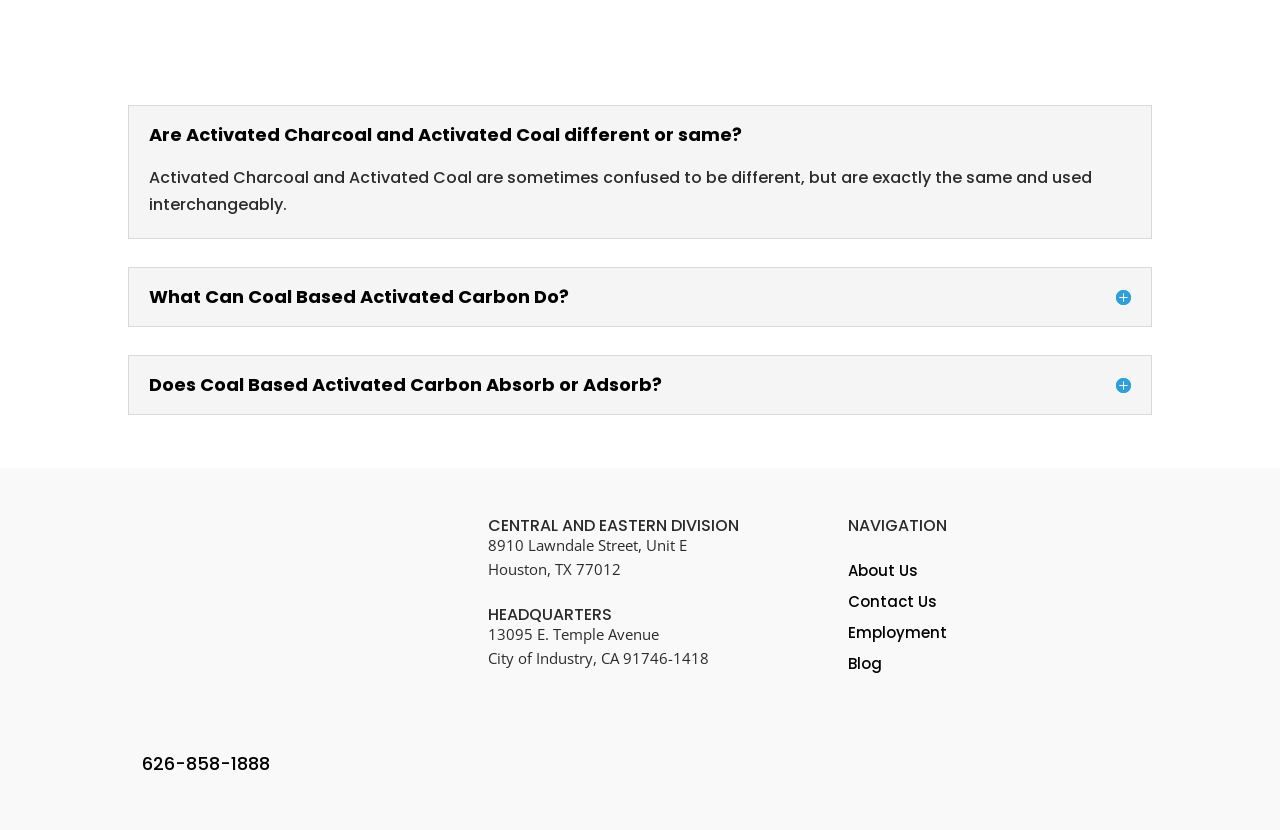Use a single word or phrase to respond to the question:
What is the company name of the logo?

Karbonous Inc